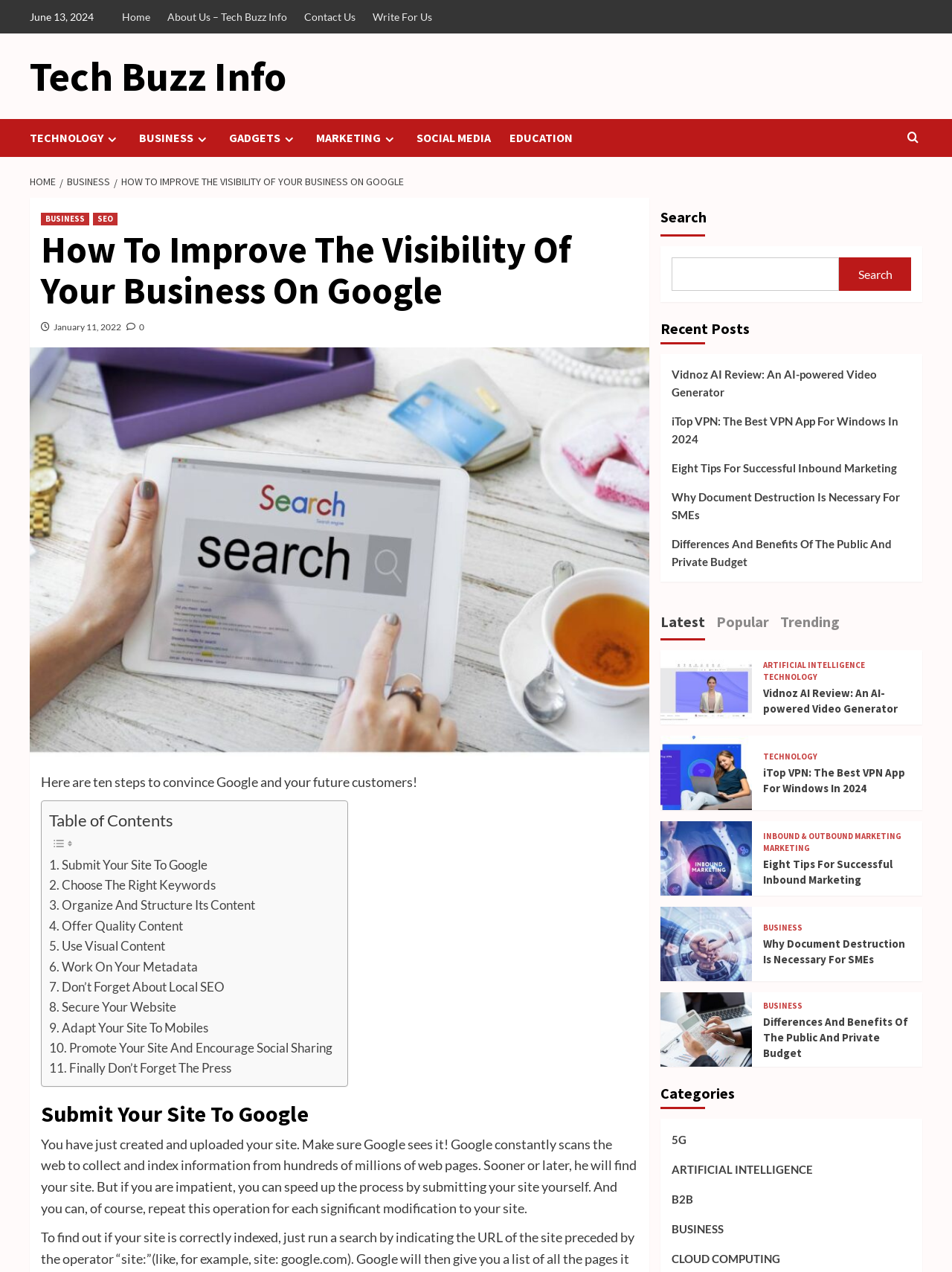Please specify the bounding box coordinates of the clickable section necessary to execute the following command: "Search for something".

[0.693, 0.156, 0.969, 0.238]